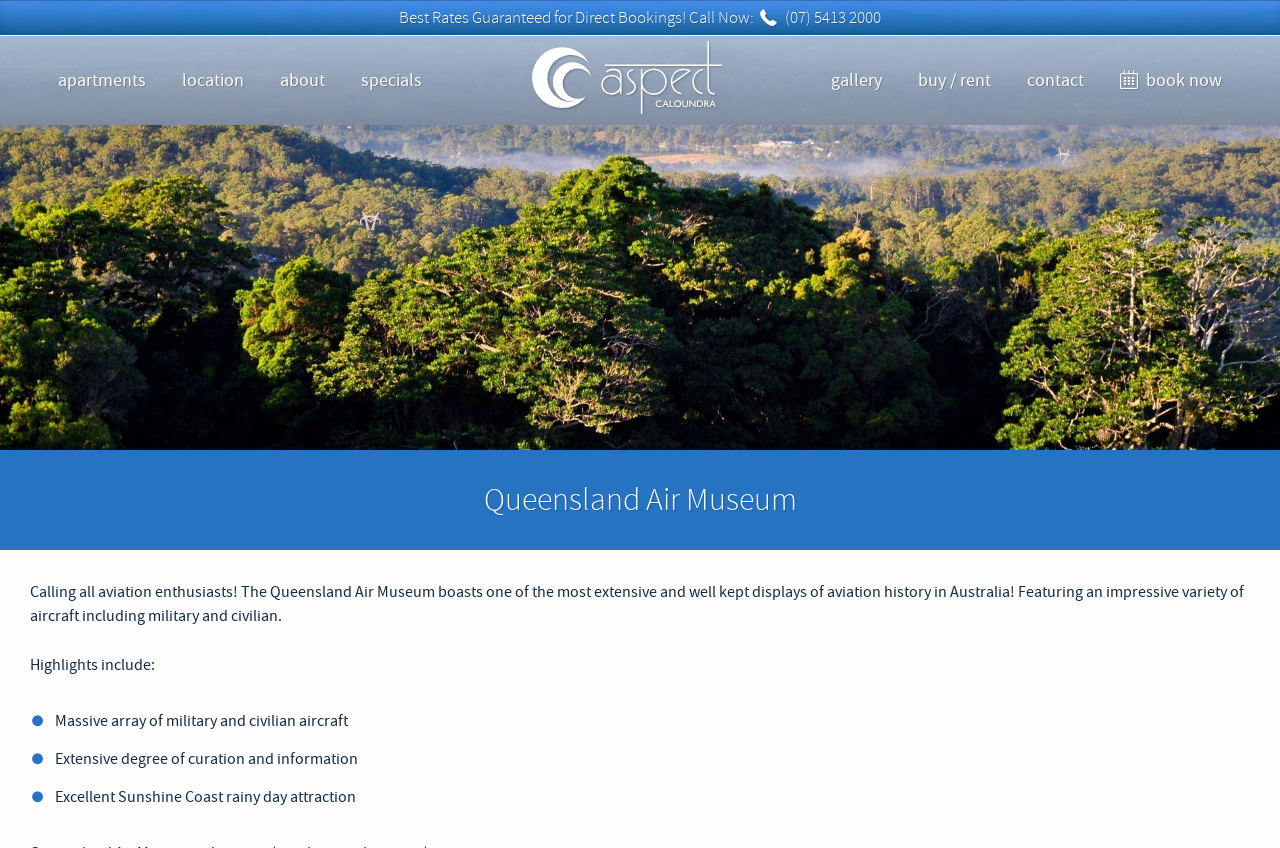Extract the bounding box of the UI element described as: "(07) 5413 2000".

[0.0, 0.0, 1.0, 0.041]